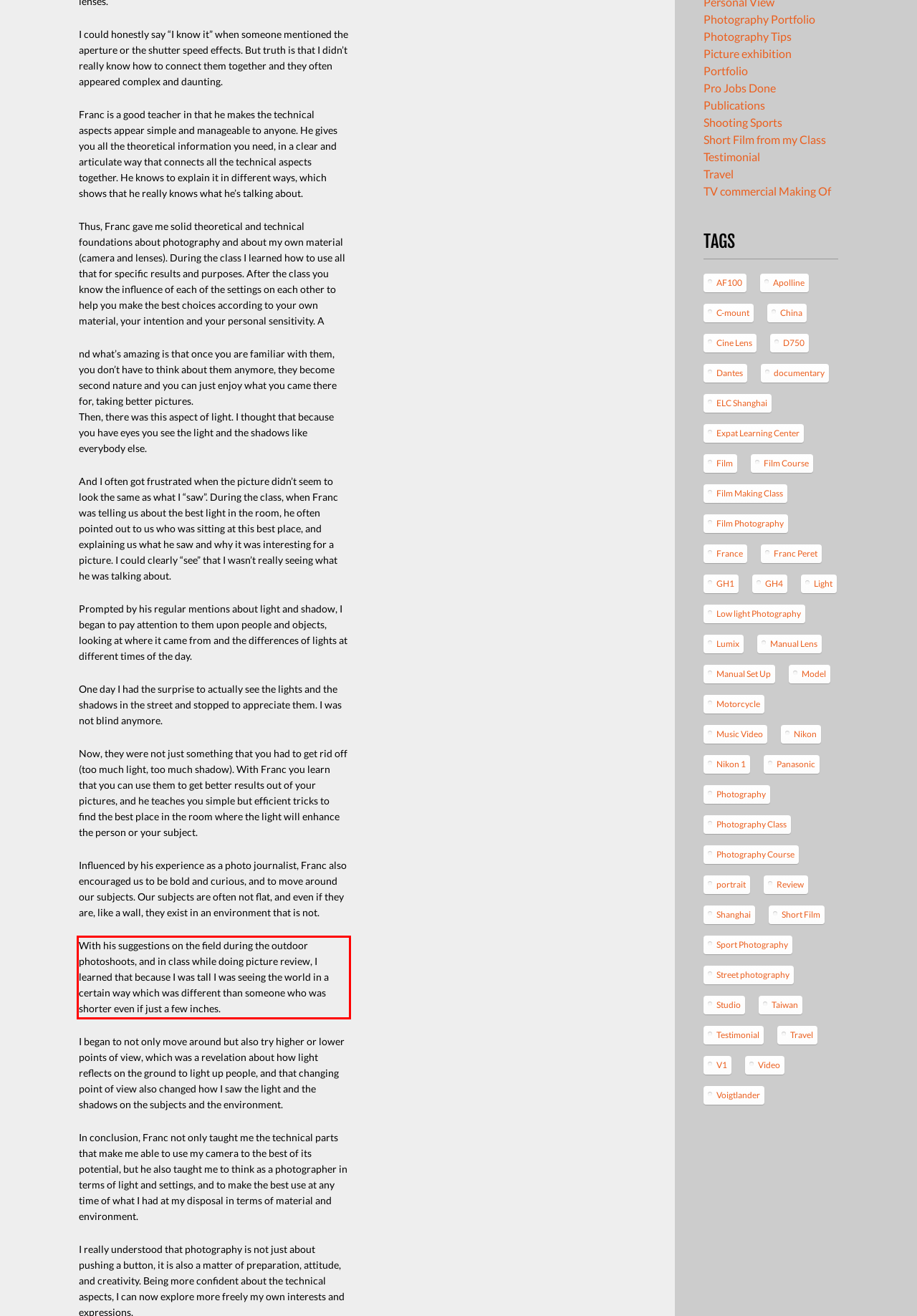In the given screenshot, locate the red bounding box and extract the text content from within it.

With his suggestions on the field during the outdoor photoshoots, and in class while doing picture review, I learned that because I was tall I was seeing the world in a certain way which was different than someone who was shorter even if just a few inches.